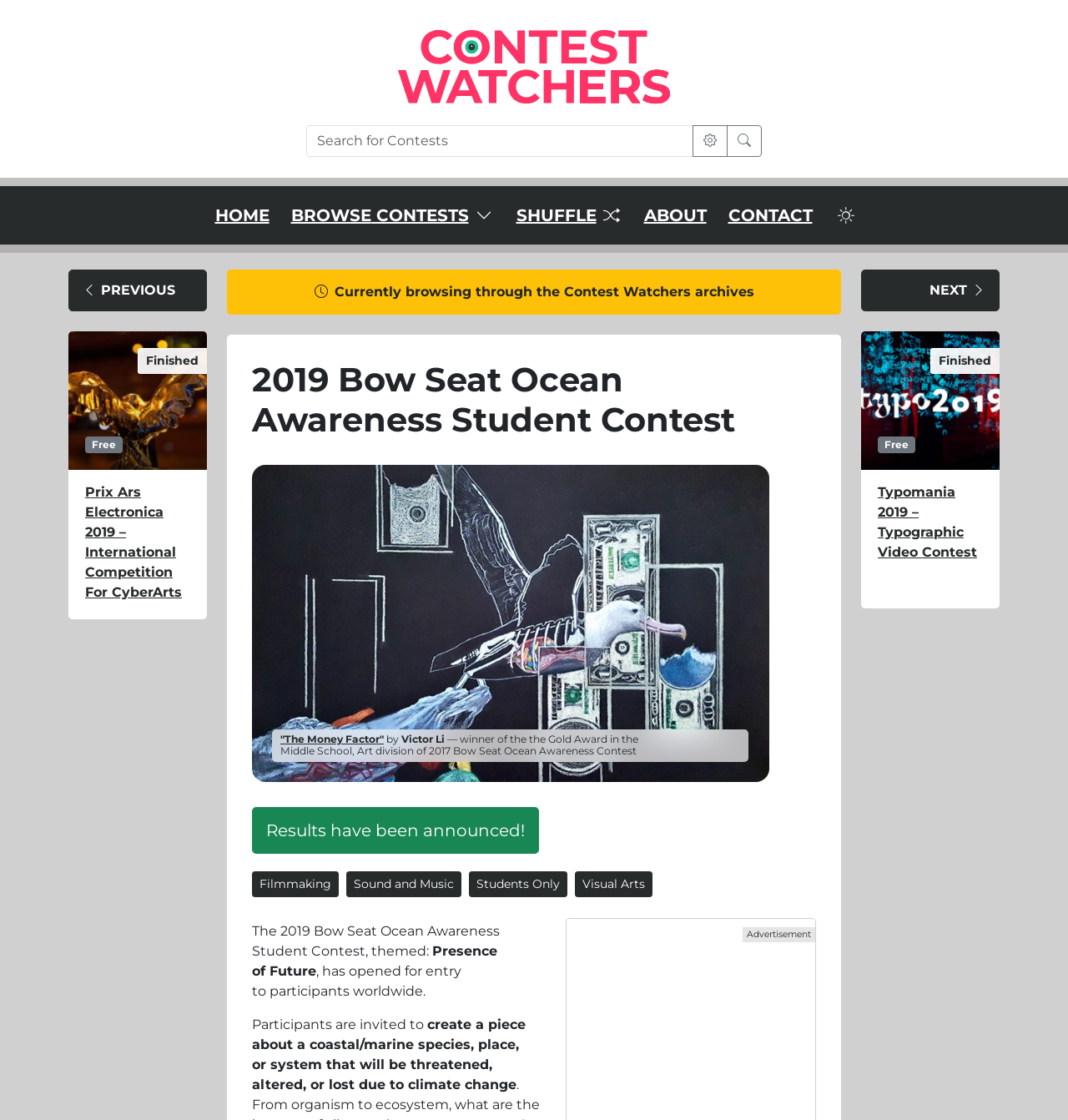What is the name of the contest?
Please provide a comprehensive answer based on the information in the image.

I found the answer by looking at the heading element with the text '2019 Bow Seat Ocean Awareness Student Contest' which is located at the top of the webpage, indicating that it is the main topic of the page.